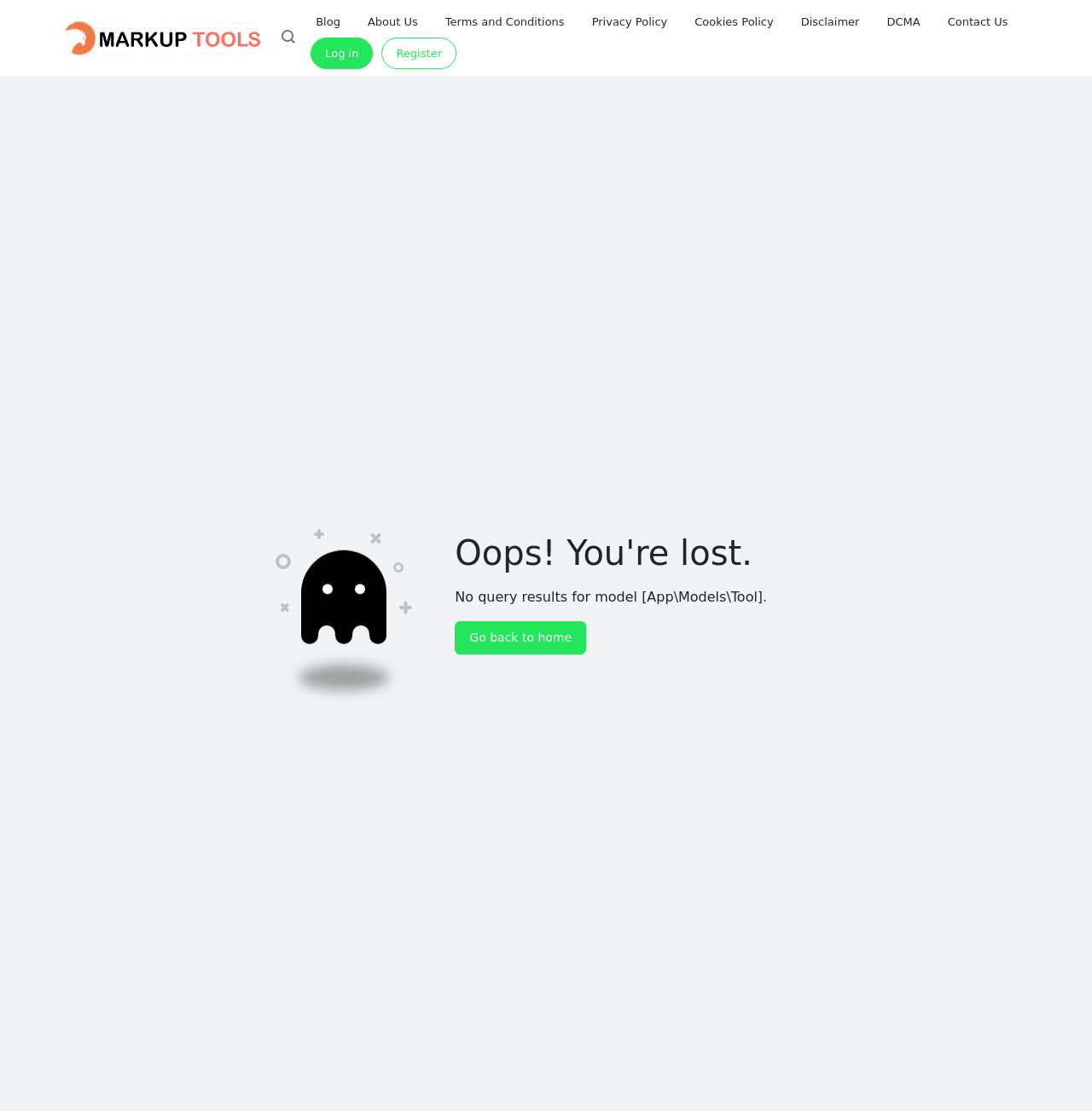Locate the bounding box coordinates of the element you need to click to accomplish the task described by this instruction: "Go back to home".

[0.417, 0.559, 0.537, 0.589]